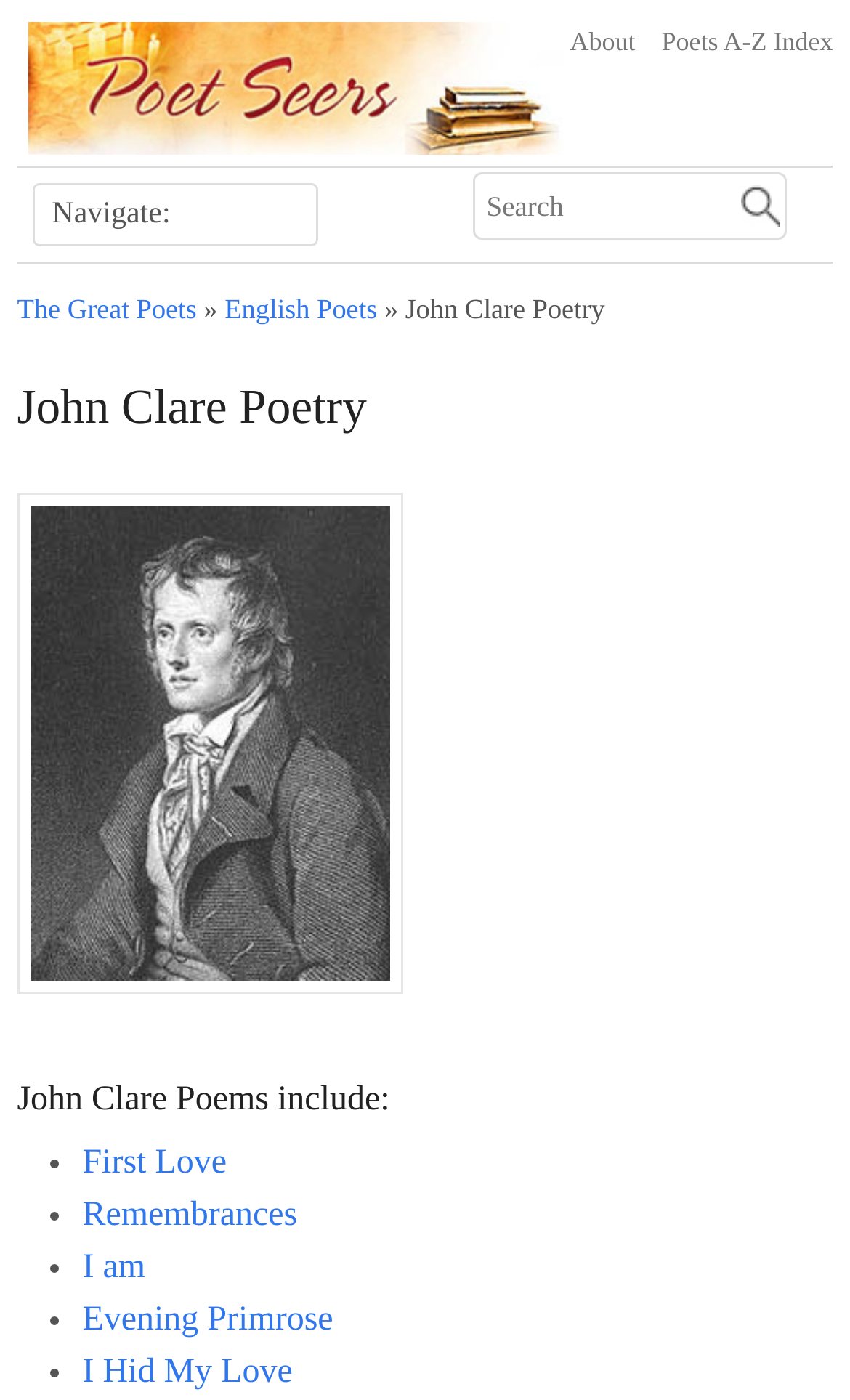What is the category of poets that John Clare belongs to?
Use the information from the image to give a detailed answer to the question.

I found a link element 'English Poets' which is connected to 'John Clare Poetry' through a series of links, suggesting that John Clare is an English poet.